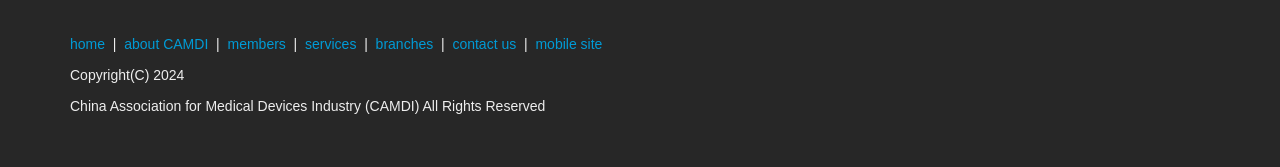What is the name of the organization in full?
Kindly answer the question with as much detail as you can.

The full name of the organization can be found at the bottom of the webpage, which is stated as 'China Association for Medical Devices Industry (CAMDI) All Rights Reserved'.